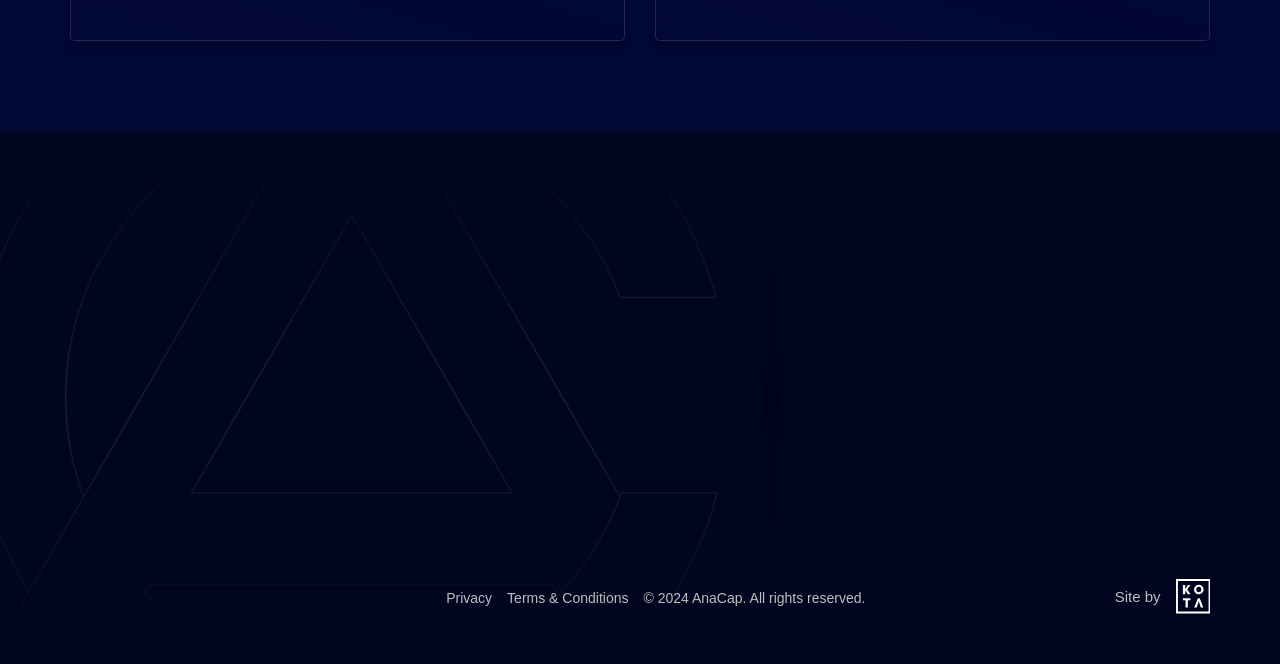Please provide the bounding box coordinates for the element that needs to be clicked to perform the instruction: "Follow us on LinkedIn". The coordinates must consist of four float numbers between 0 and 1, formatted as [left, top, right, bottom].

[0.744, 0.452, 0.864, 0.542]